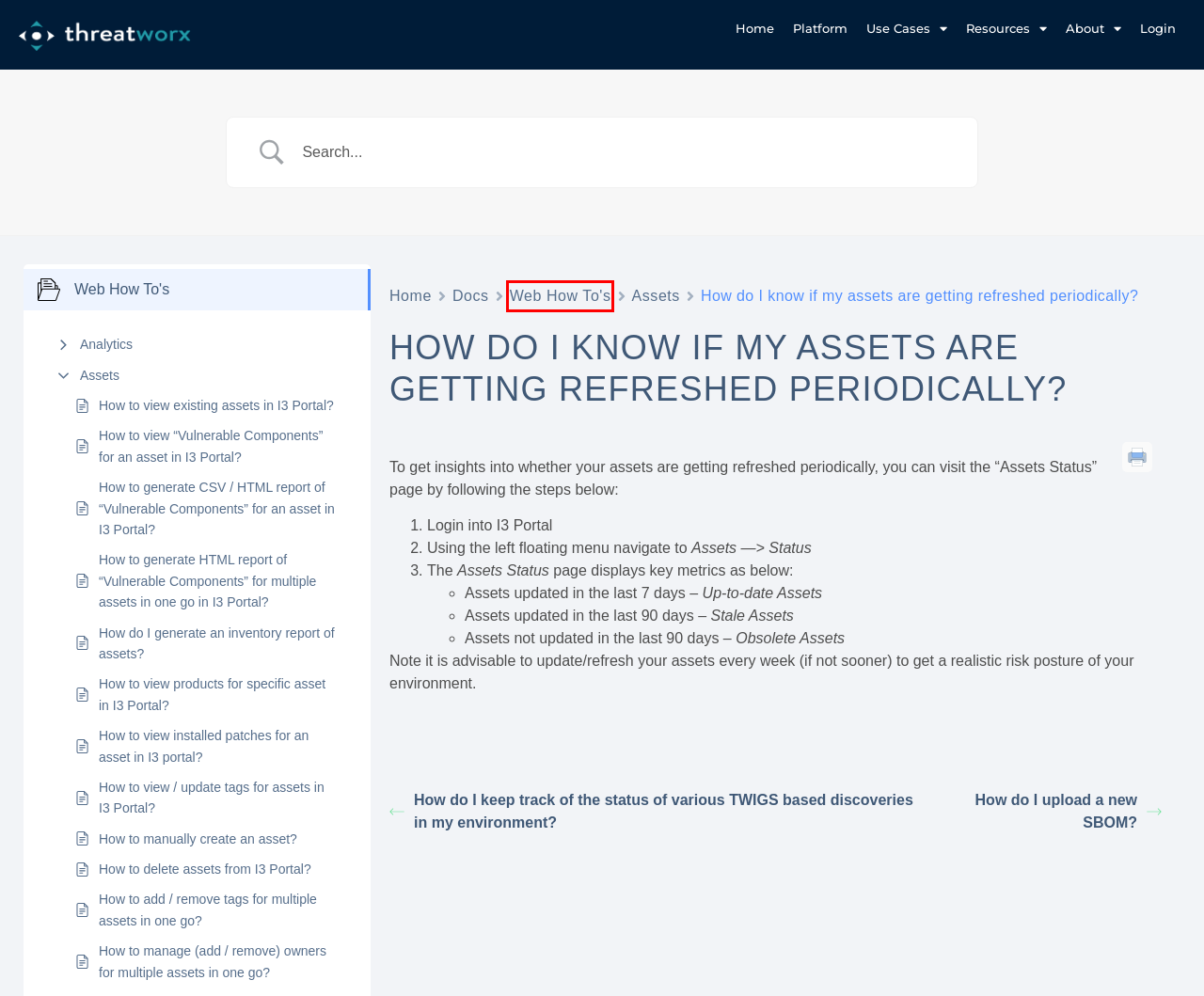Analyze the screenshot of a webpage that features a red rectangle bounding box. Pick the webpage description that best matches the new webpage you would see after clicking on the element within the red bounding box. Here are the candidates:
A. Web How To’s – ThreatWorx
B. Assets – ThreatWorx
C. How to view existing assets in I3 Portal? – ThreatWorx
D. ThreatWorx – Unified Proactive Cyber Security Platform
E. How to delete assets from I3 Portal? – ThreatWorx
F. How to view / update tags for assets in I3 Portal? – ThreatWorx
G. How to manually create an asset? – ThreatWorx
H. How to generate CSV / HTML report of “Vulnerable Components” for an asset in I3 Portal? – ThreatWorx

A